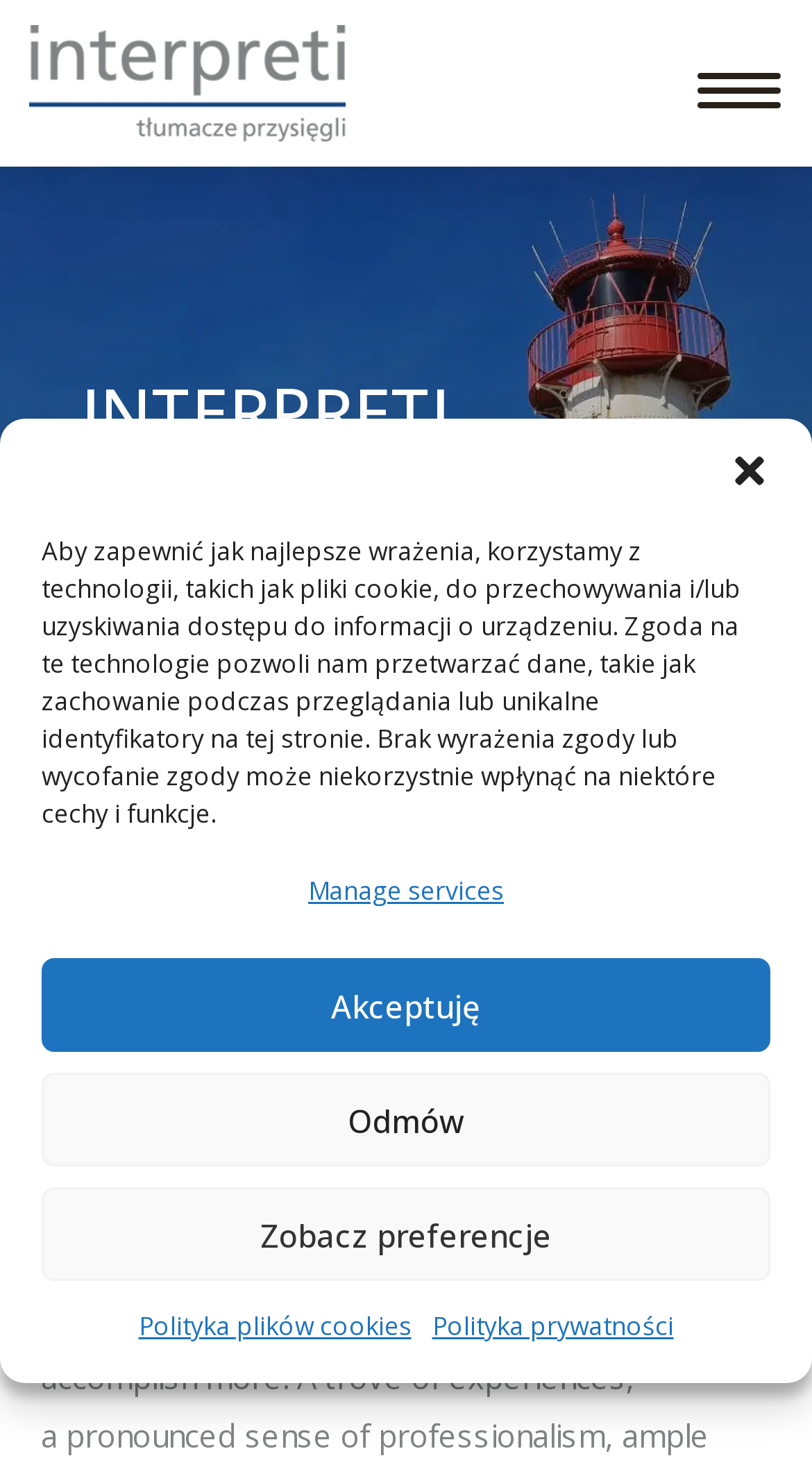Extract the bounding box coordinates of the UI element described by: "Odmów". The coordinates should include four float numbers ranging from 0 to 1, e.g., [left, top, right, bottom].

[0.051, 0.728, 0.949, 0.792]